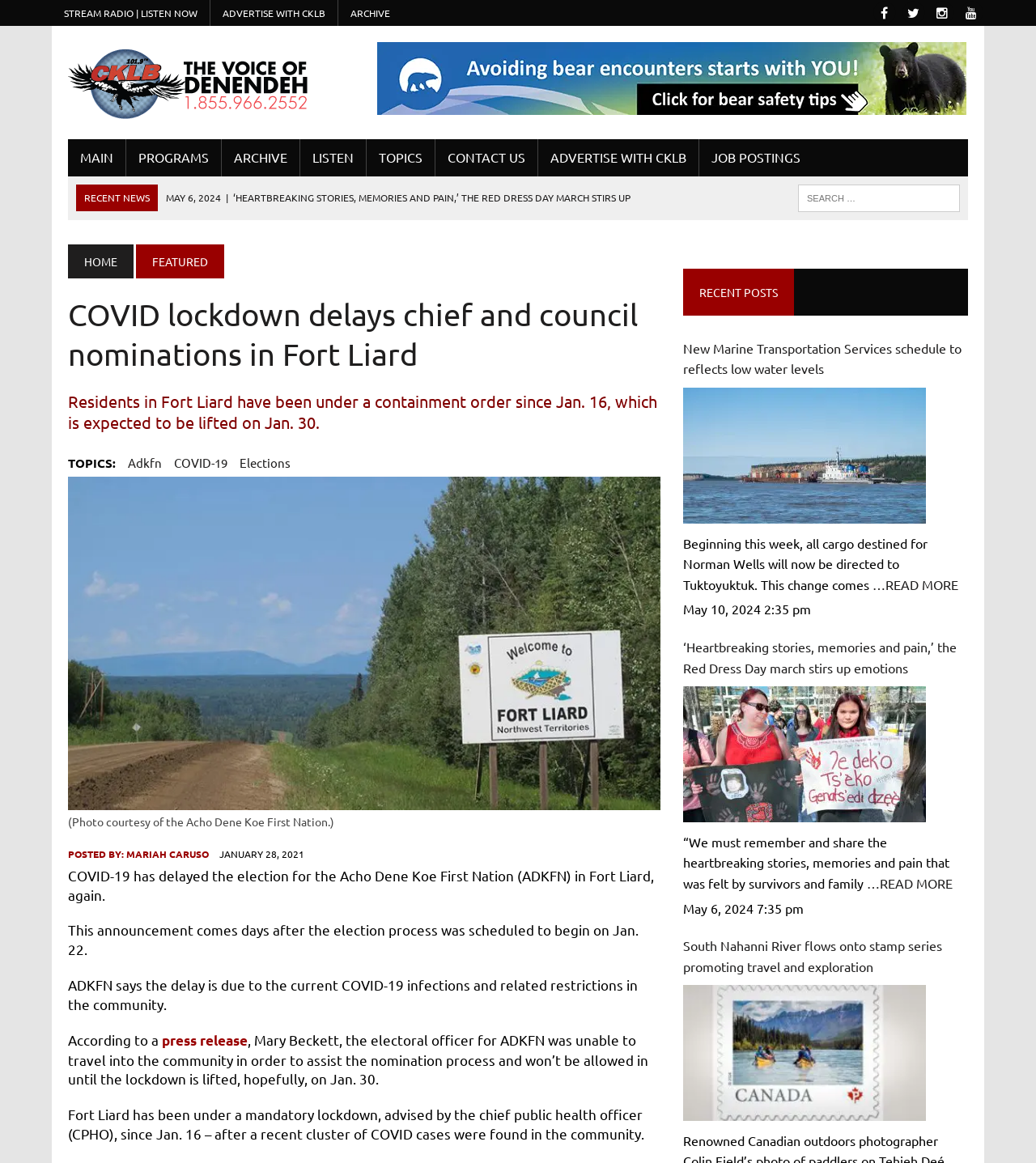Refer to the element description Job Postings and identify the corresponding bounding box in the screenshot. Format the coordinates as (top-left x, top-left y, bottom-right x, bottom-right y) with values in the range of 0 to 1.

[0.675, 0.12, 0.784, 0.151]